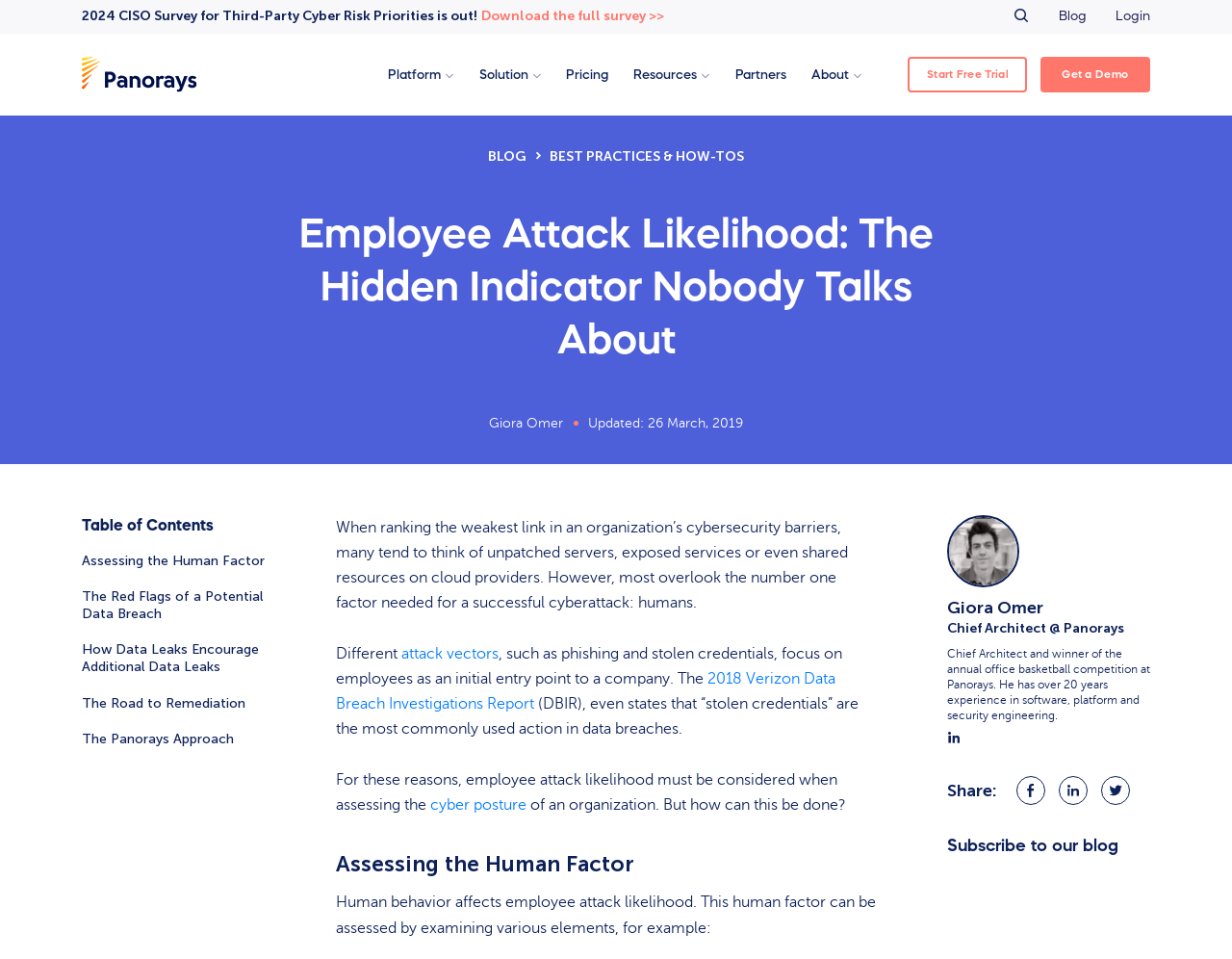Determine the bounding box for the UI element that matches this description: "Share on Facebook".

[0.825, 0.81, 0.848, 0.84]